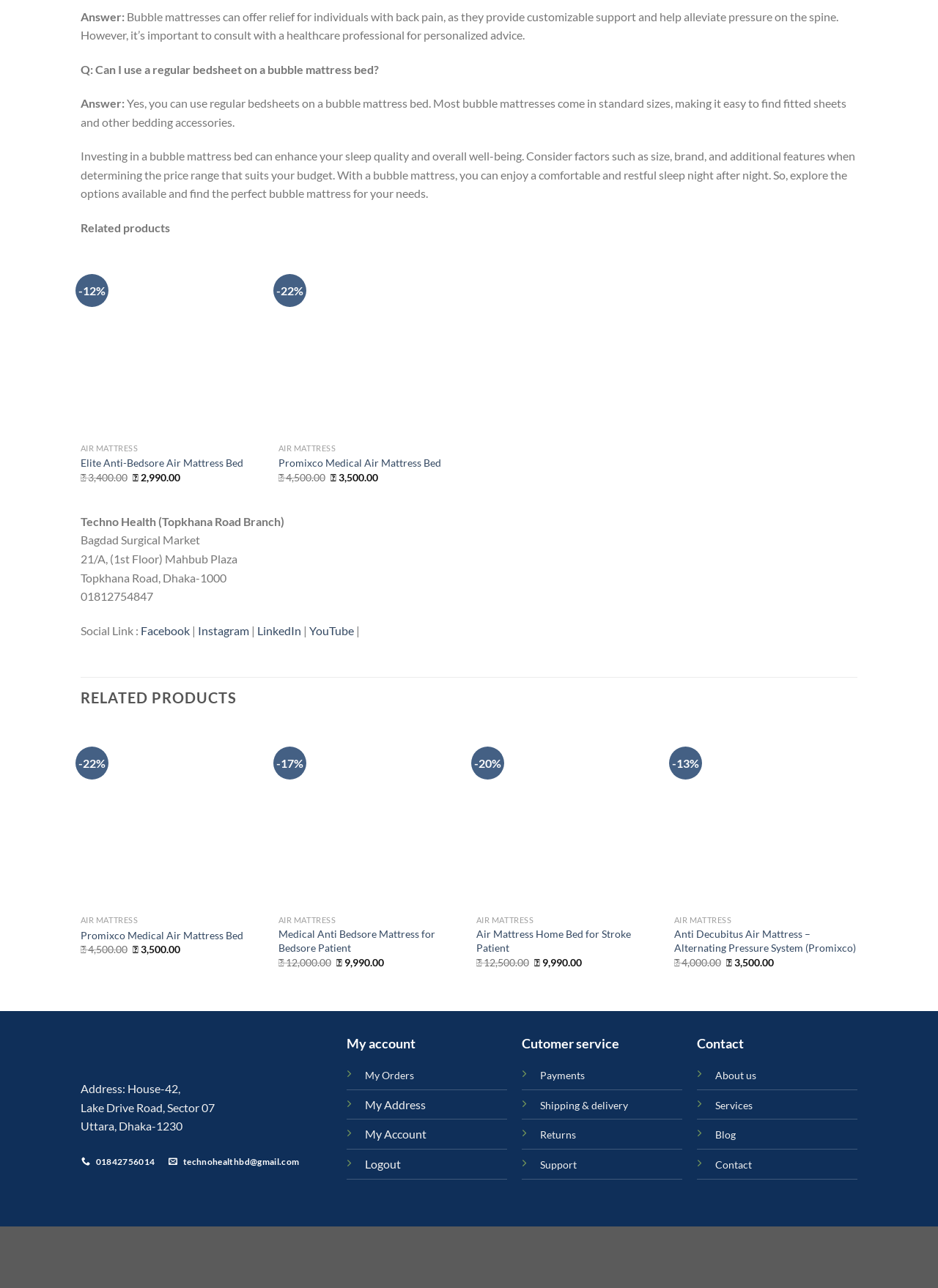What is the phone number of Techno Health?
Provide a comprehensive and detailed answer to the question.

The phone number of Techno Health is listed at the bottom of the webpage, which can be used to contact them for inquiries or orders.